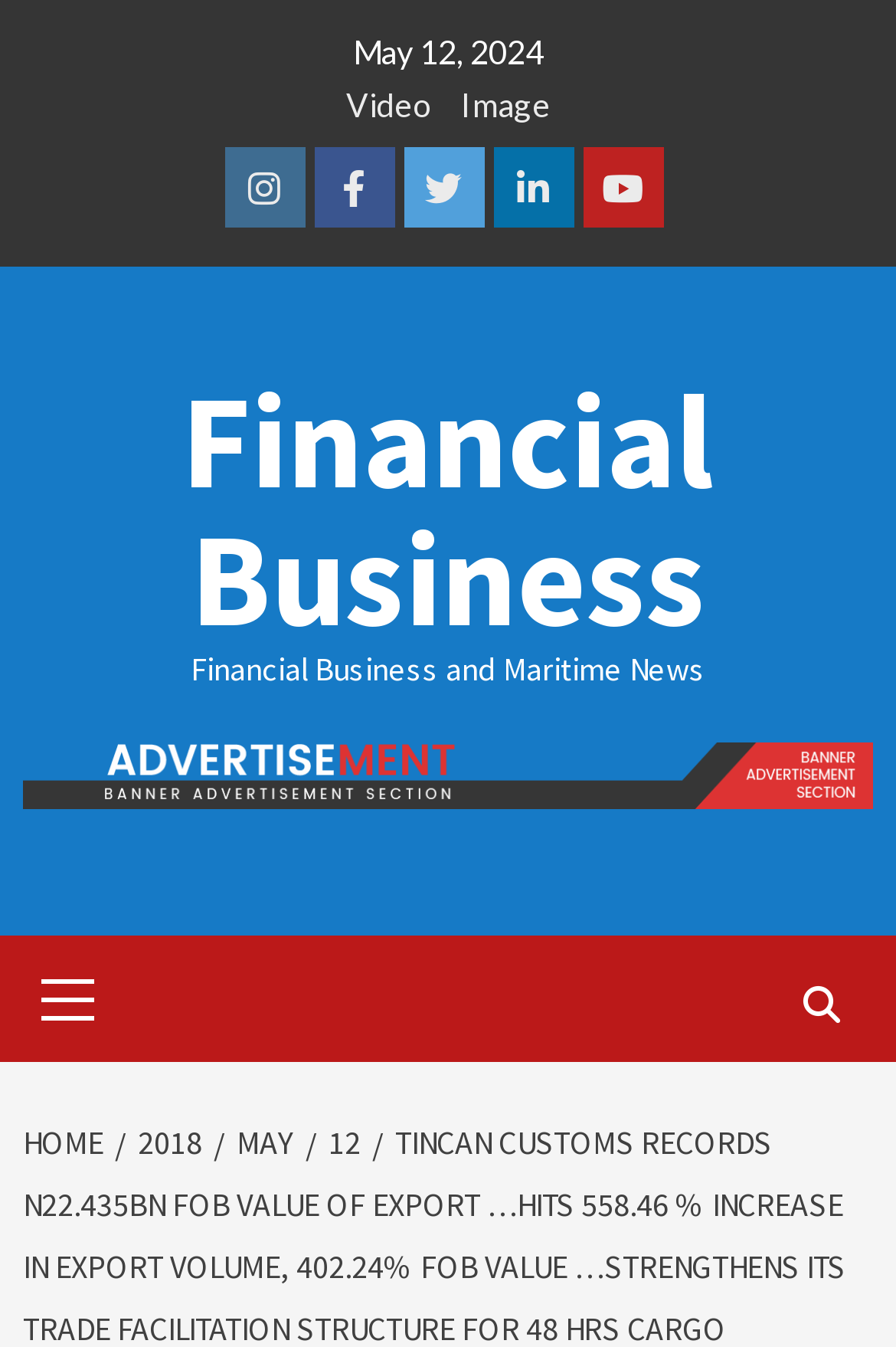Provide an in-depth caption for the elements present on the webpage.

The webpage appears to be a news article page, specifically from the "Financial Business" section. At the top, there is a date "May 12, 2024" displayed prominently. Below the date, there are two links, "Video" and "Image", which suggest that the article may have multimedia content.

To the left of the date, there are social media links, including Instagram, Facebook, Twitter, Linkedin, and Youtube, which allow users to share the article on various platforms.

The main content of the article is not explicitly stated, but the title "Tincan Customs records N22.435bn FOB value of export …Hits 558.46 % increase in export volume, 402.24% FOB value …Strengthens its trade facilitation structure for 48 hrs cargo clearance" suggests that it is related to trade and customs.

On the right side of the page, there is a menu with a link to "Financial Business" and a subheading "Financial Business and Maritime News". Below this menu, there is a primary navigation menu with links to "HOME", specific years, months, and dates.

At the bottom right corner of the page, there is a search icon represented by a magnifying glass.